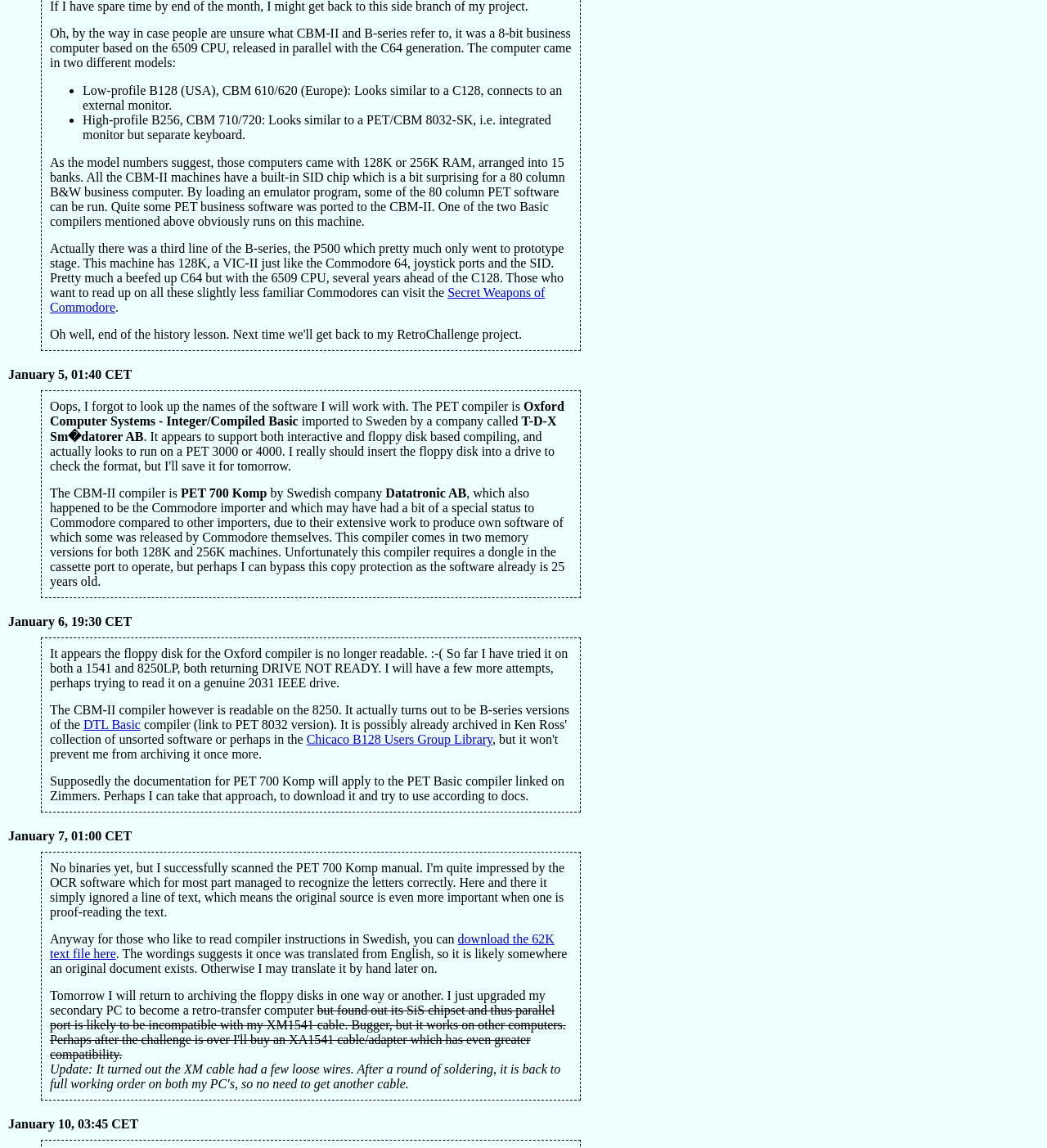What is the name of the compiler that requires a dongle in the cassette port to operate?
Offer a detailed and exhaustive answer to the question.

The text states that 'this compiler comes in two memory versions for both 128K and 256K machines. Unfortunately this compiler requires a dongle in the cassette port to operate...' This implies that the compiler that requires a dongle is the PET 700 Komp.